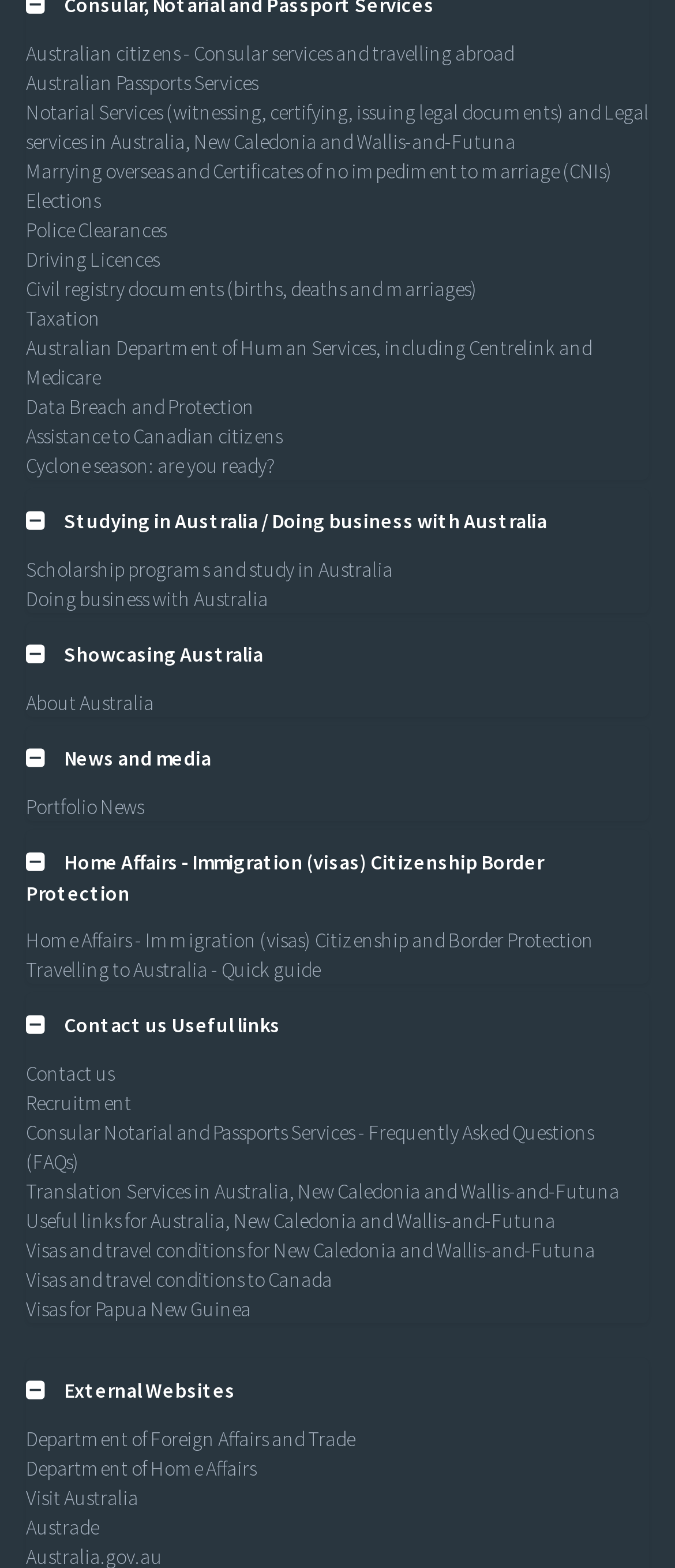What services are provided by the Australian Department of Human Services?
Please respond to the question with a detailed and well-explained answer.

Based on the link 'Australian Department of Human Services, including Centrelink and Medicare' under the 'Consular, Notarial and Passport Services' tab, it can be inferred that the Australian Department of Human Services provides Centrelink and Medicare services.